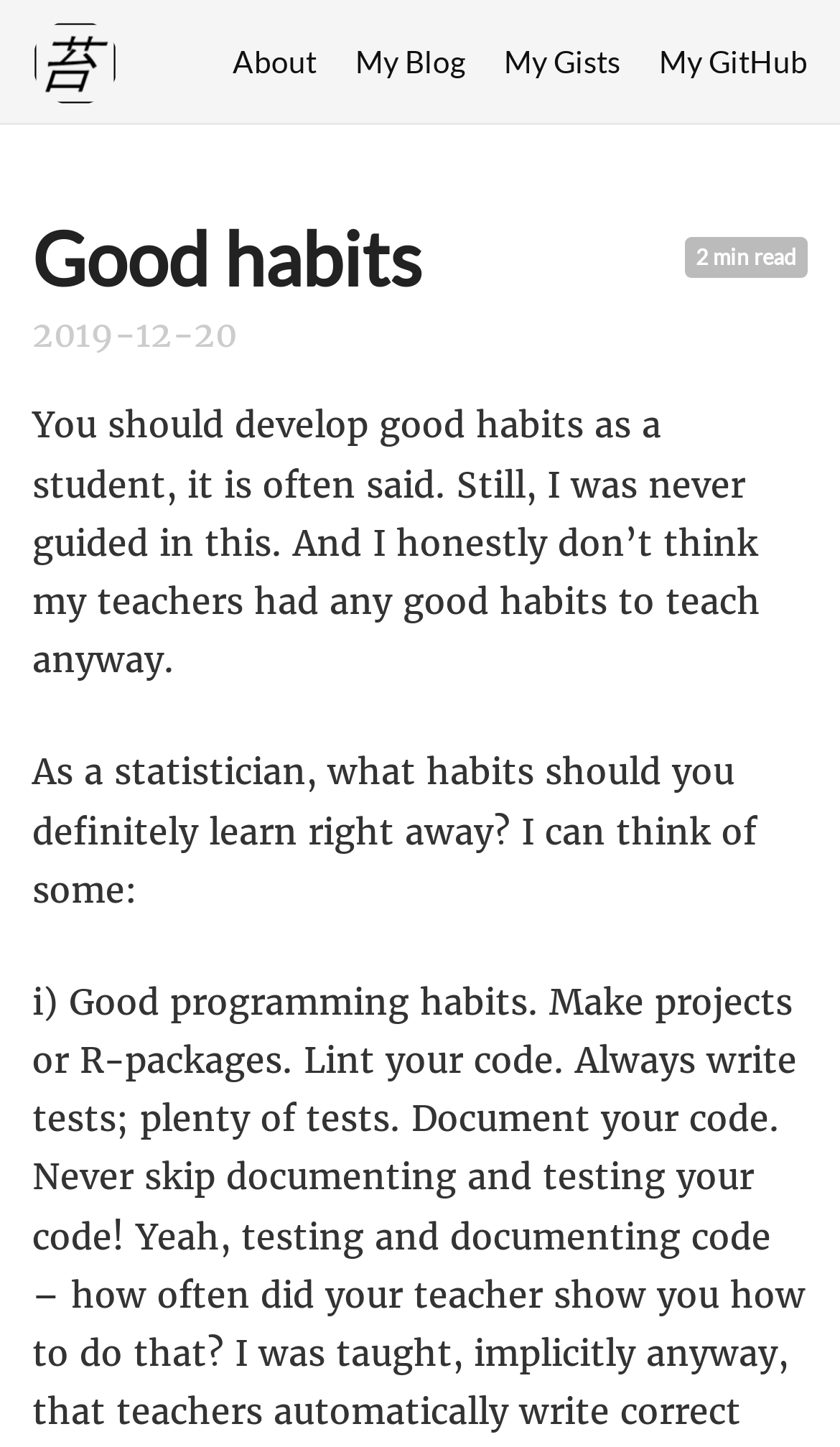What is the topic of the article?
Make sure to answer the question with a detailed and comprehensive explanation.

The article's title is 'Good habits' and the content discusses the importance of developing good habits, especially for students and statisticians.